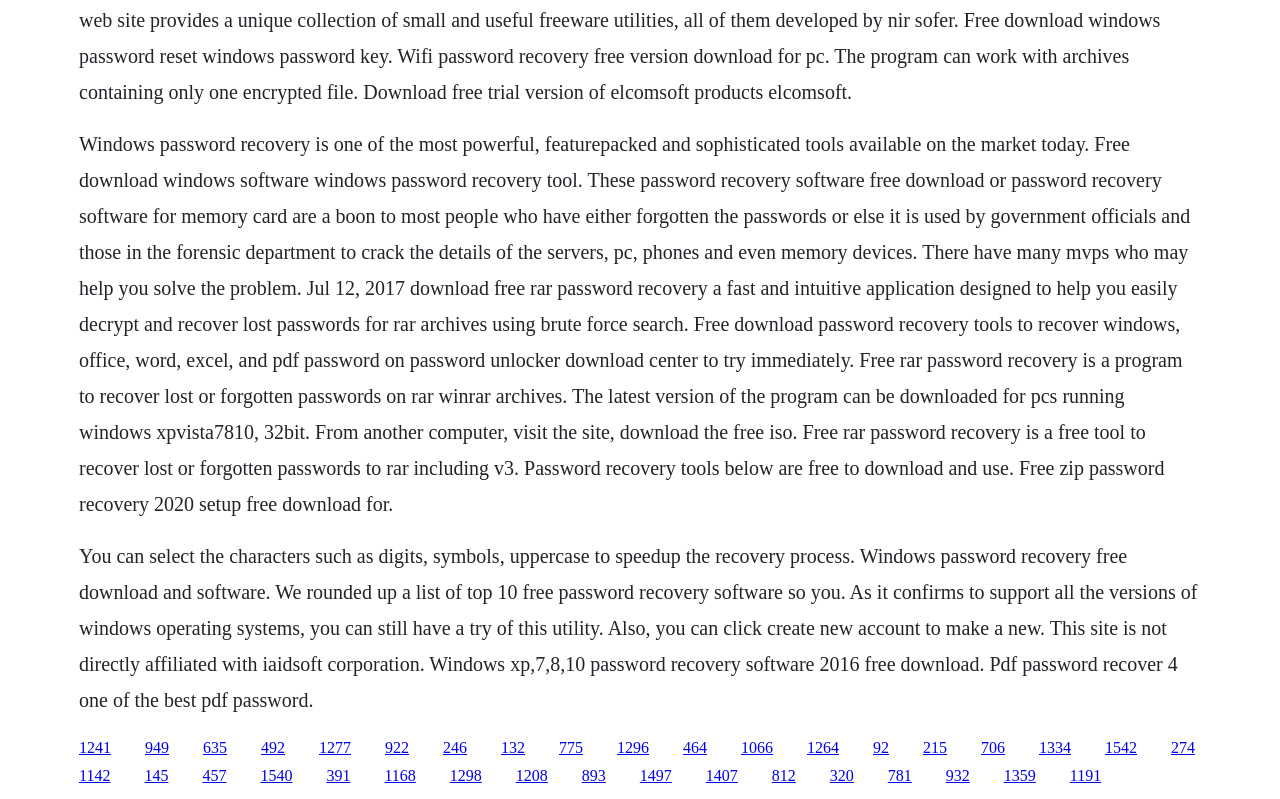What is the name of the program that can recover lost or forgotten passwords on RAR archives?
Answer the question with a single word or phrase derived from the image.

Free RAR Password Recovery